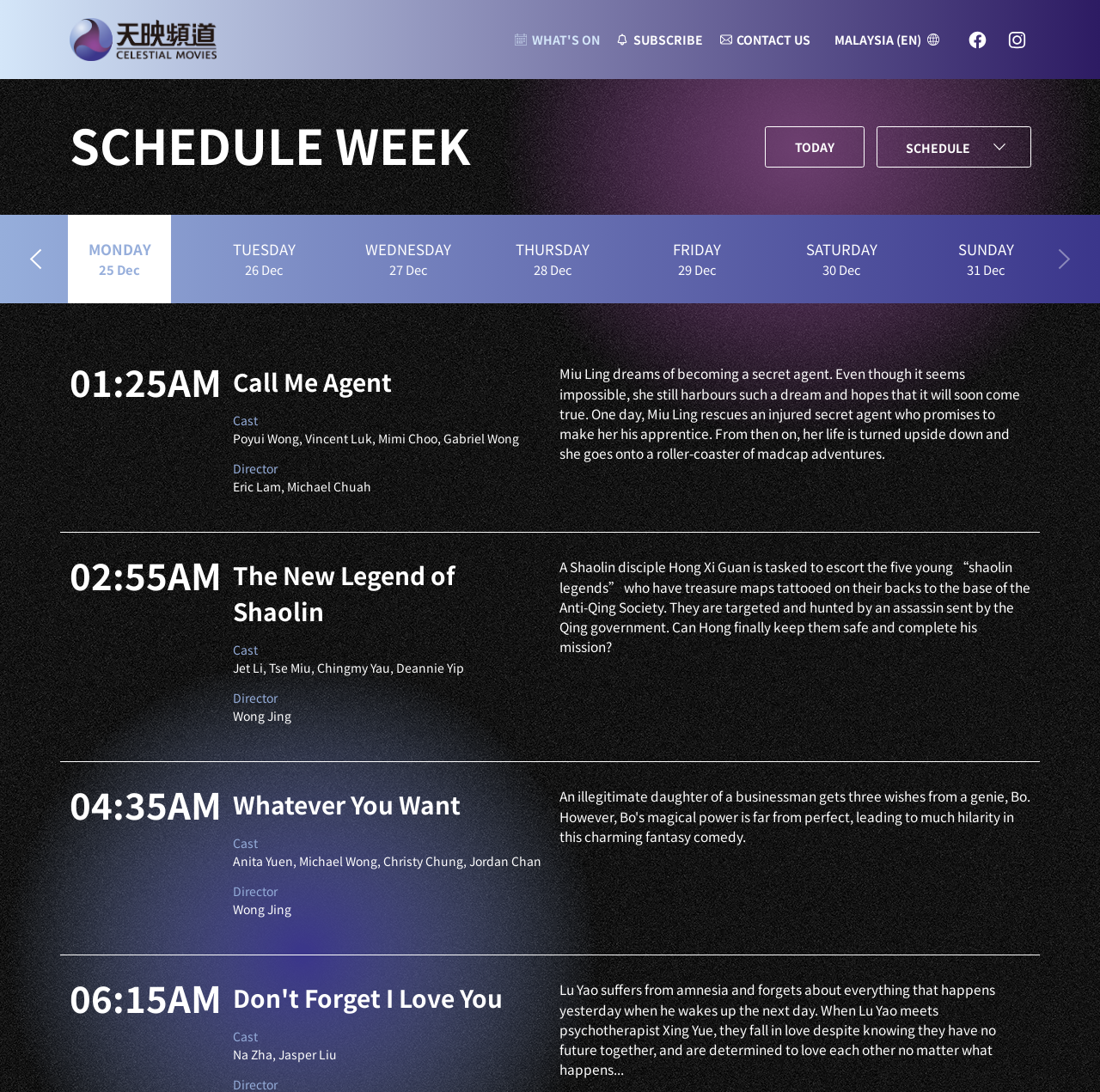Given the description "Wednesday27 Dec", provide the bounding box coordinates of the corresponding UI element.

[0.324, 0.197, 0.418, 0.278]